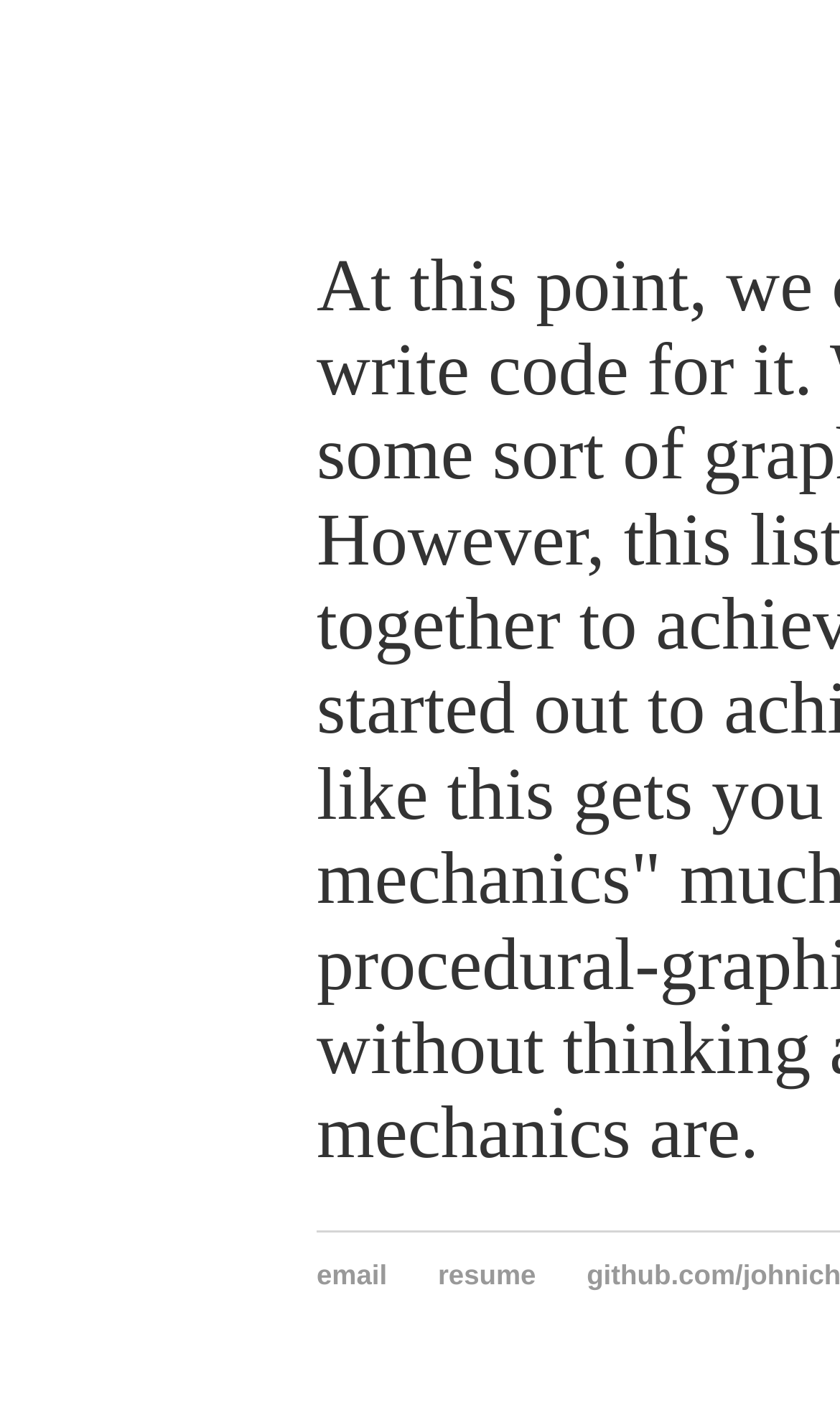Bounding box coordinates are specified in the format (top-left x, top-left y, bottom-right x, bottom-right y). All values are floating point numbers bounded between 0 and 1. Please provide the bounding box coordinate of the region this sentence describes: Permanent link

None